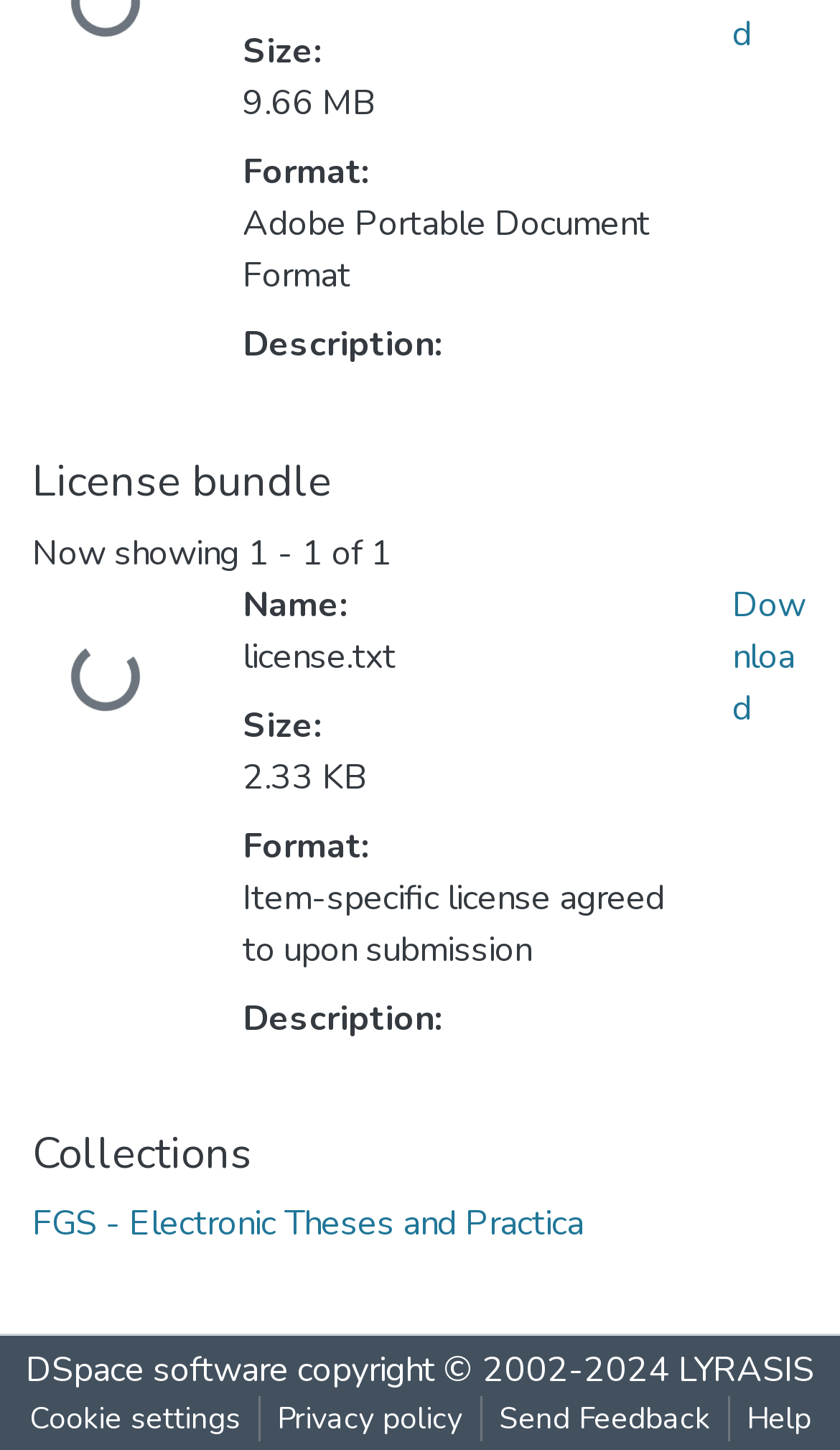Locate the bounding box of the UI element defined by this description: "Help". The coordinates should be given as four float numbers between 0 and 1, formatted as [left, top, right, bottom].

[0.868, 0.963, 0.986, 0.994]